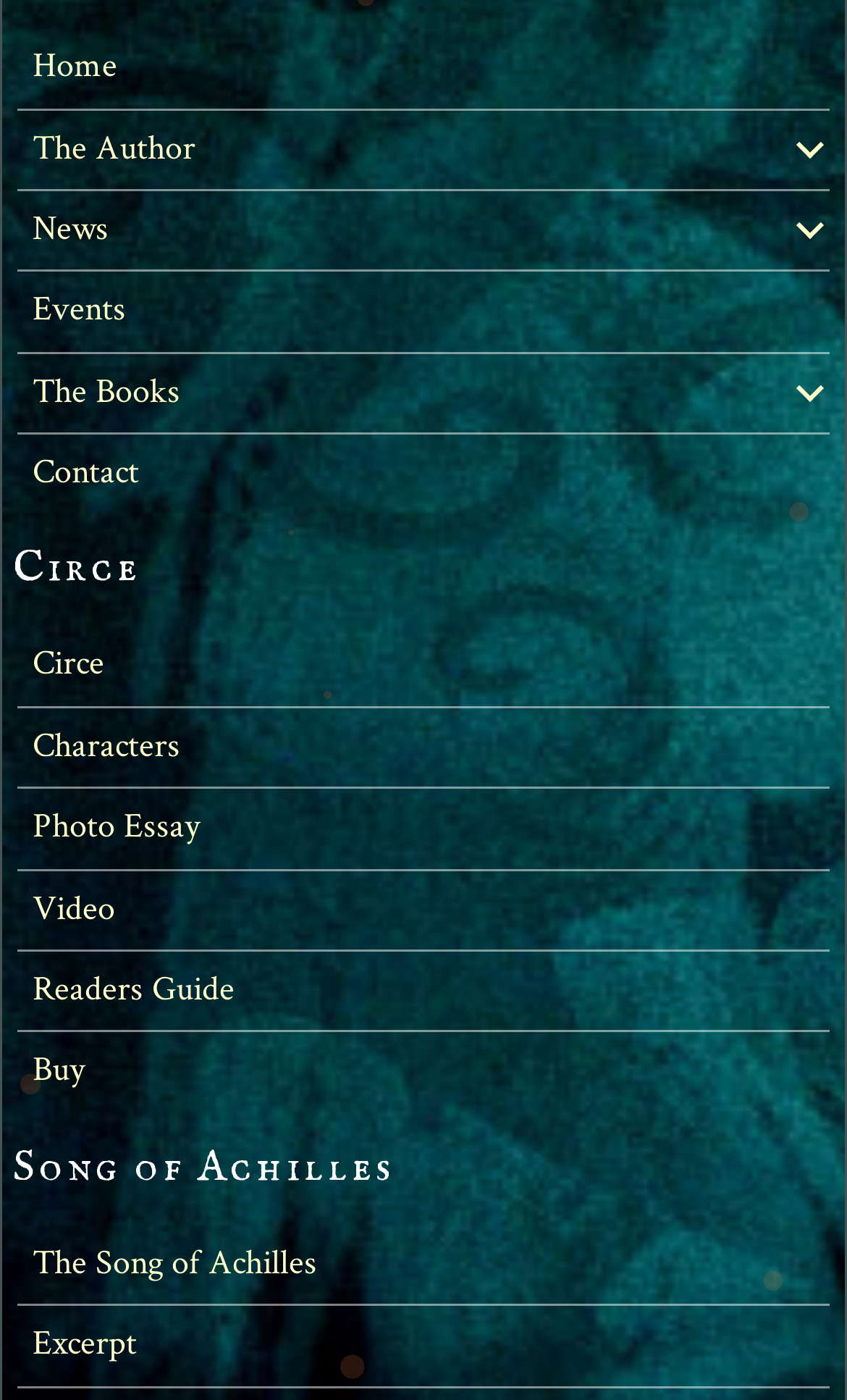How many books are featured on this webpage?
Please respond to the question with a detailed and informative answer.

By examining the webpage, I can see that there are two main sections, one for 'Circe' and one for 'Song of Achilles', each with its own set of links and information. Therefore, I can conclude that there are two books featured on this webpage.